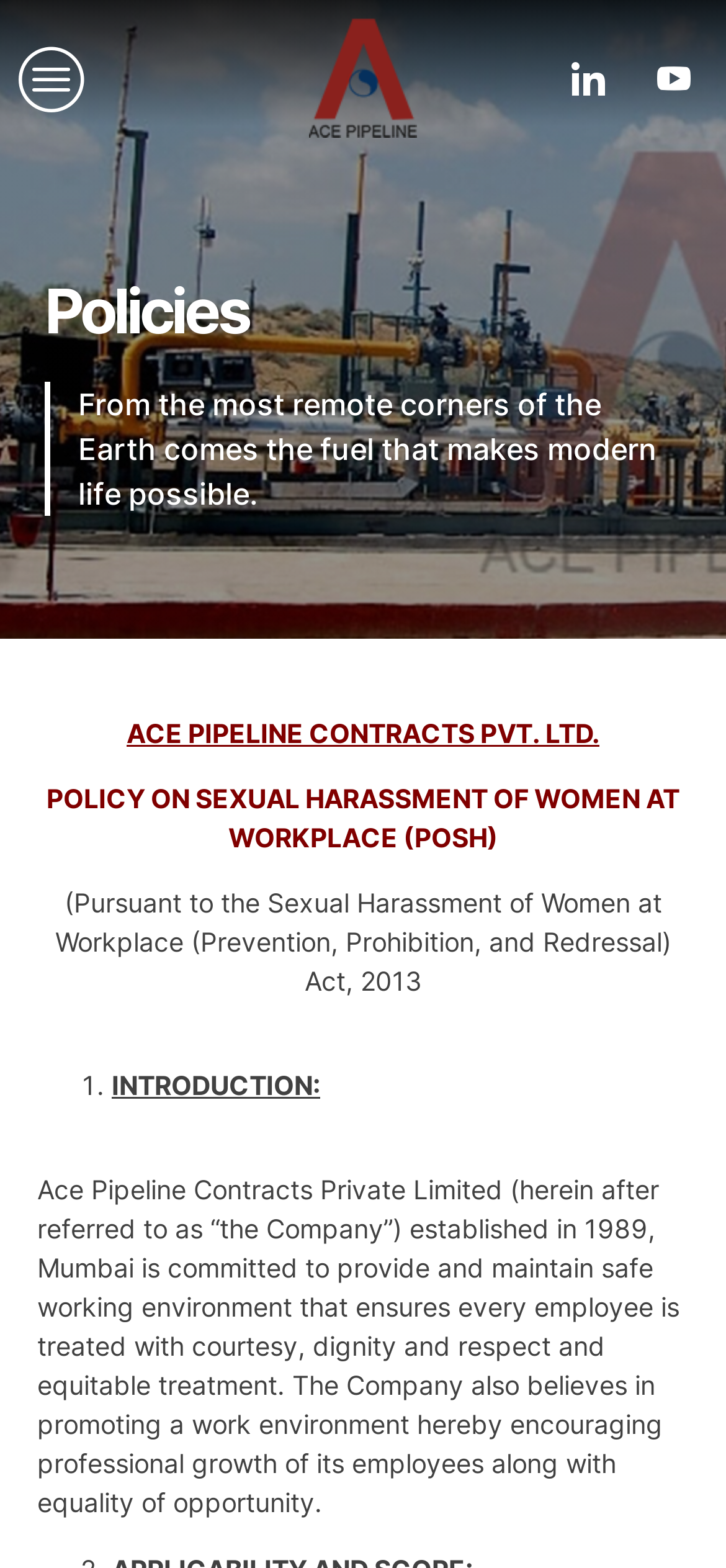Give a one-word or short-phrase answer to the following question: 
How many social media links are there?

2